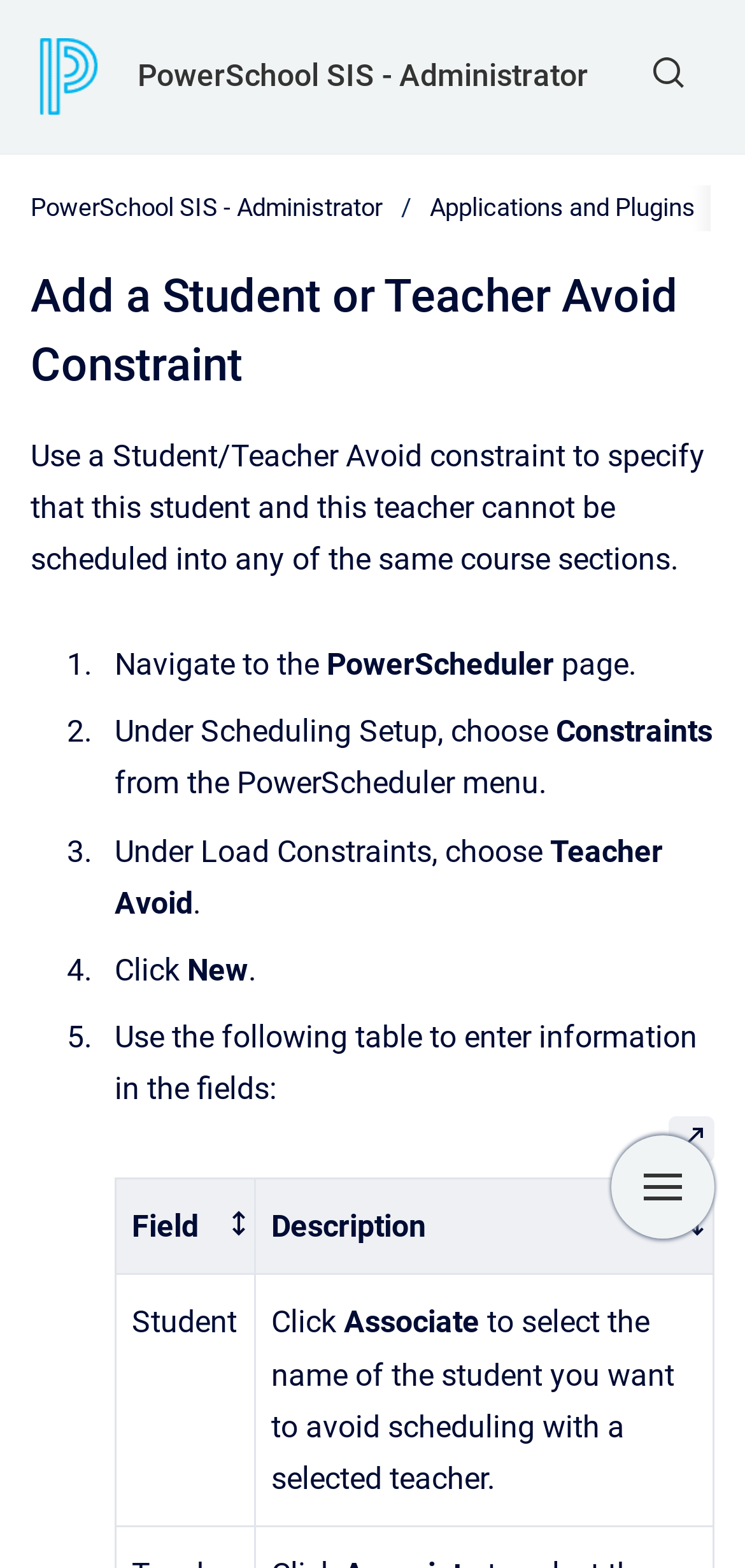Give the bounding box coordinates for the element described as: "aria-label="Show navigation"".

[0.821, 0.724, 0.959, 0.79]